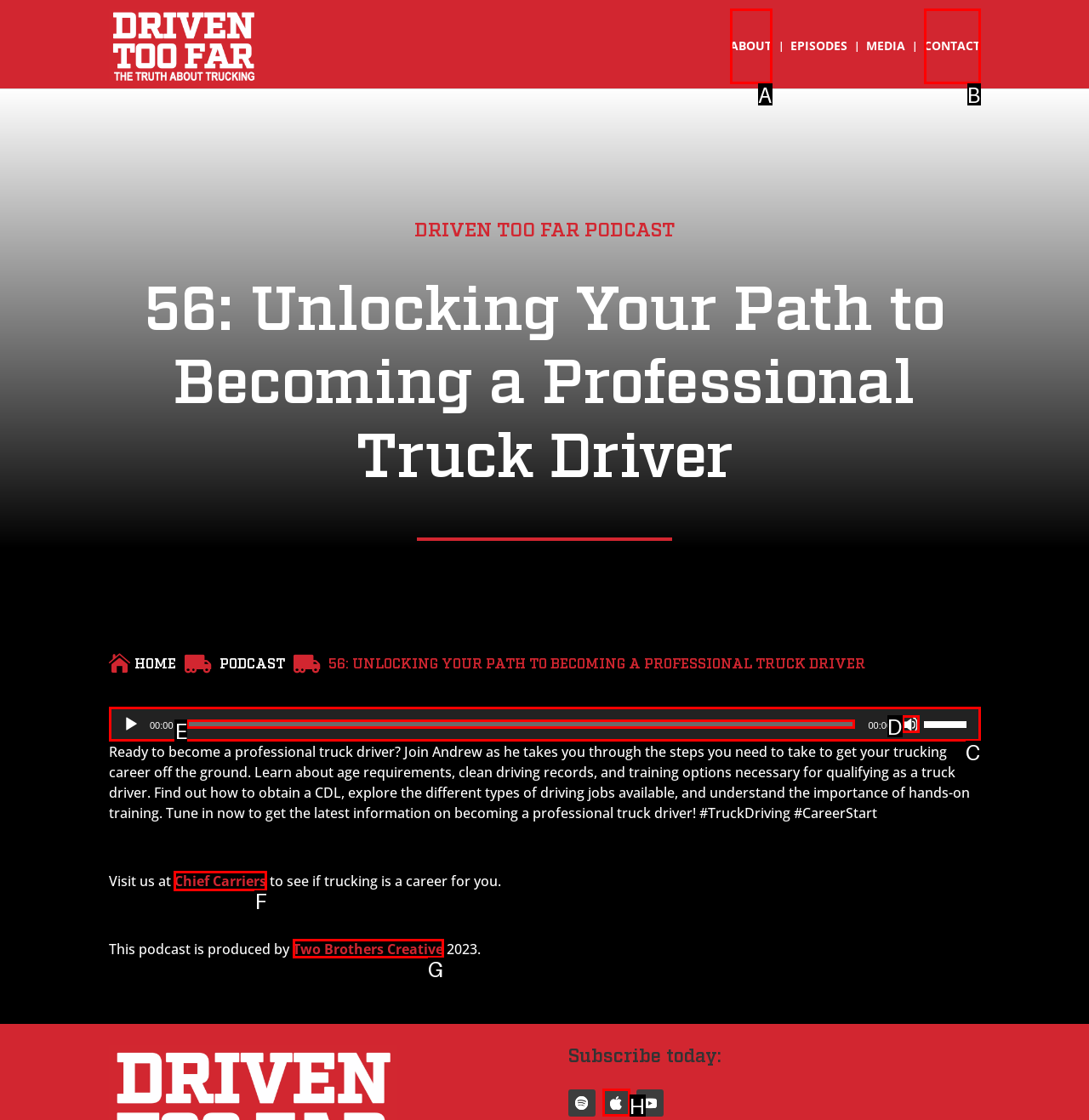Determine which HTML element should be clicked to carry out the following task: Visit Chief Carriers Respond with the letter of the appropriate option.

F